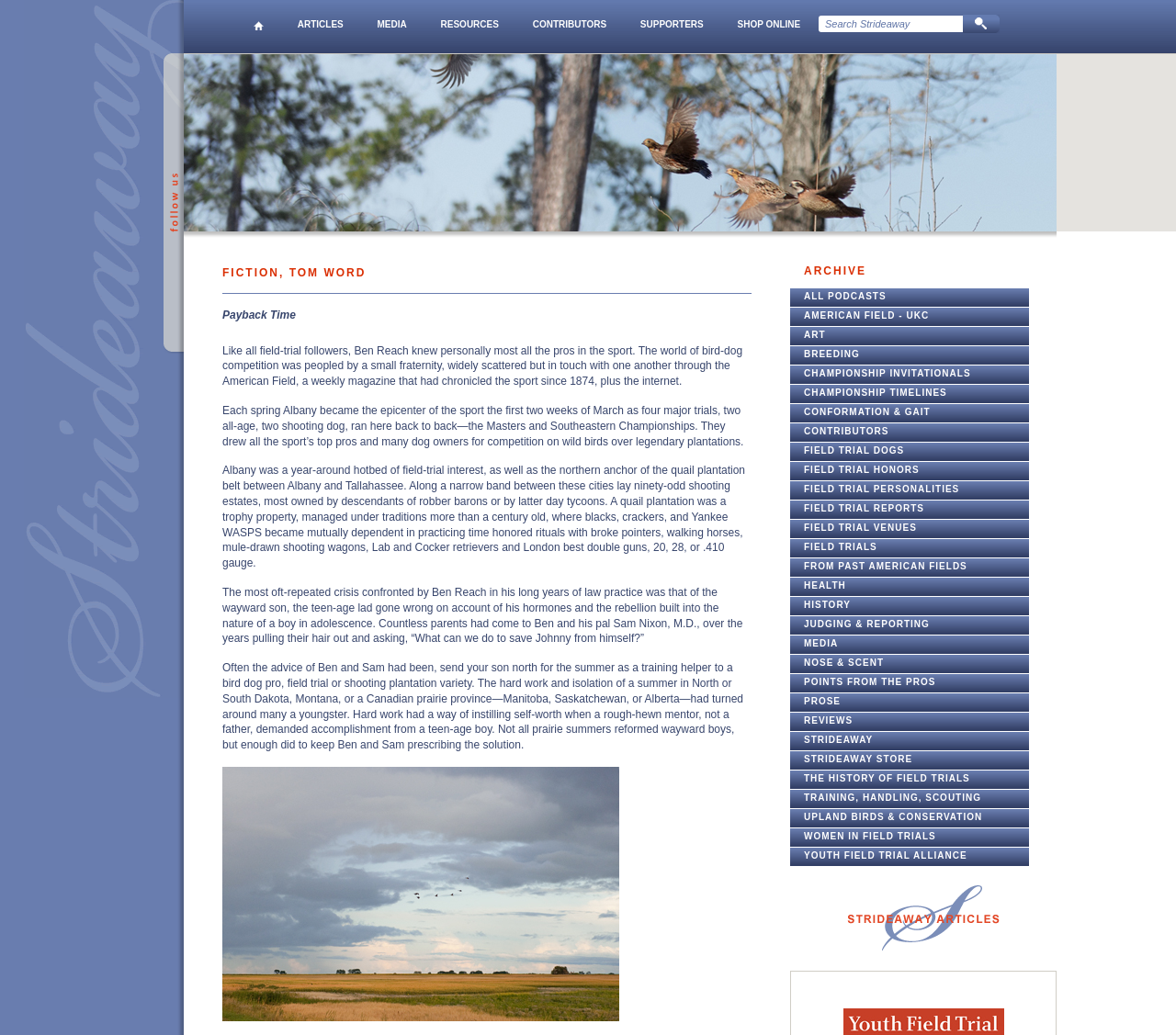Give a detailed account of the webpage, highlighting key information.

The webpage is titled "Strideaway |  » Payback Time" and features a prominent image of the Strideaway logo at the top left corner. Below the logo, there are four social media links, including Facebook, Instagram, RSS Feed, and Mail, each accompanied by a small icon. 

To the right of the social media links, there is a navigation menu with eight links: HOME, ARTICLES, MEDIA, RESOURCES, CONTRIBUTORS, SUPPORTERS, and SHOP ONLINE. 

Below the navigation menu, there is a search bar with a submit button. The search bar is accompanied by a text label that reads "Search Strideaway". 

The main content of the webpage is an article titled "Payback Time" with a heading that reads "FICTION, TOM WORD". The article is divided into five paragraphs, each describing a different aspect of the world of bird-dog competition. The paragraphs are separated by a horizontal separator line. 

To the right of the article, there is a sidebar with a heading that reads "ARCHIVE". The sidebar contains a list of 25 links, each representing a different category or topic related to field trials, such as ALL PODCASTS, AMERICAN FIELD - UKC, ART, BREEDING, and others. 

At the bottom of the webpage, there is another link to "Strideaway Articles" accompanied by a small icon.